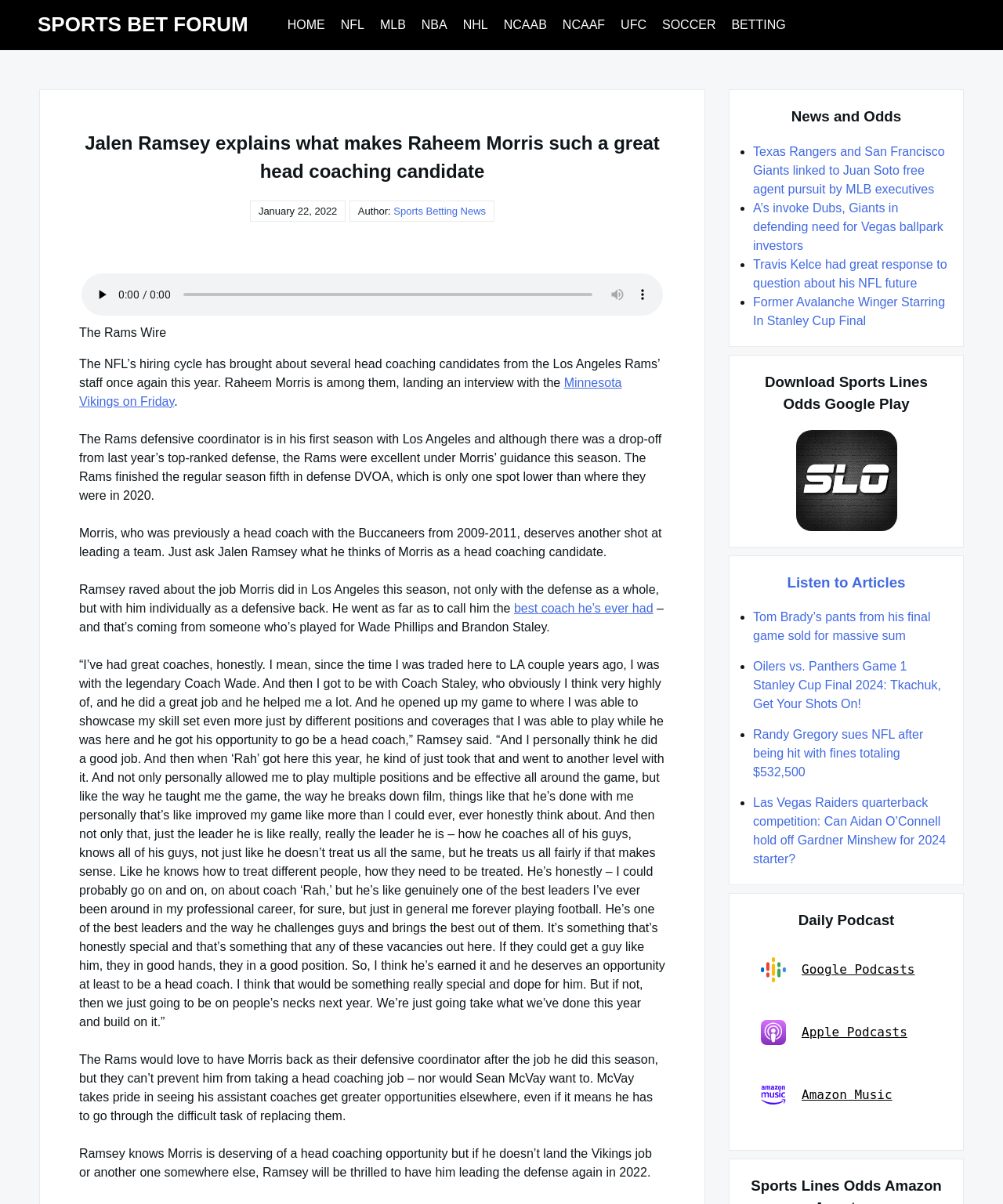Identify the bounding box coordinates of the area that should be clicked in order to complete the given instruction: "Play the audio". The bounding box coordinates should be four float numbers between 0 and 1, i.e., [left, top, right, bottom].

[0.089, 0.234, 0.114, 0.255]